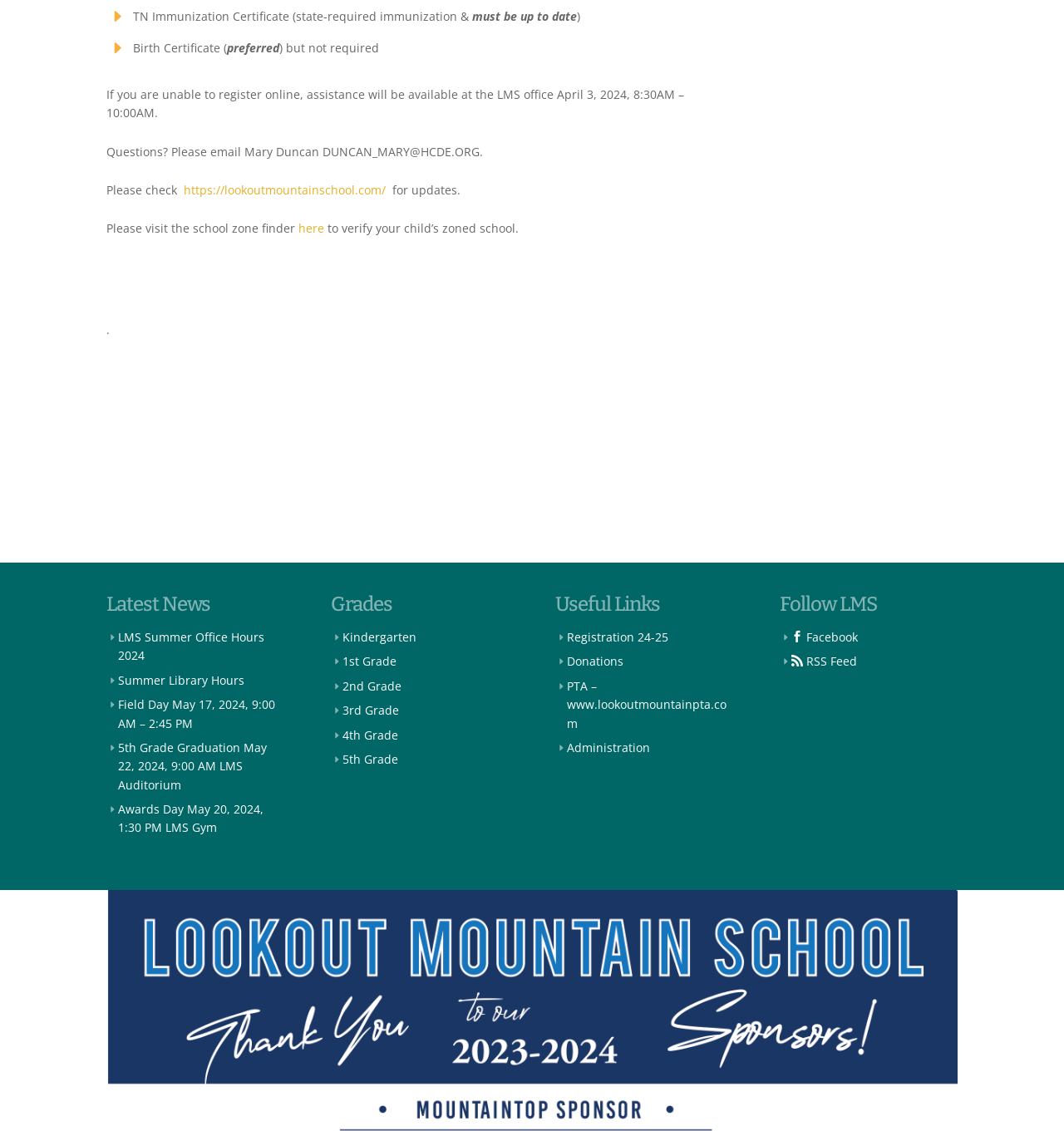Please analyze the image and give a detailed answer to the question:
What is the preferred document for registration?

The webpage states 'Birth Certificate (preferred) but not required' which indicates that the preferred document for registration is a Birth Certificate.